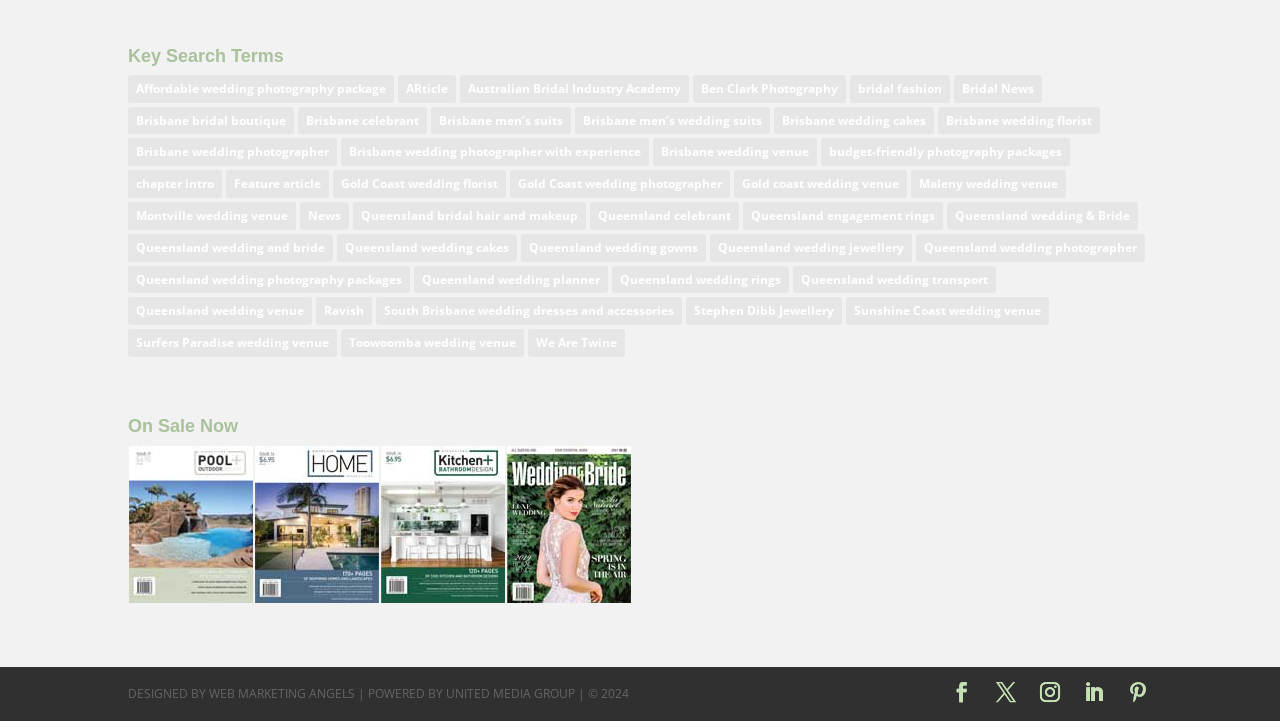Please identify the bounding box coordinates of the region to click in order to complete the task: "View 'Brisbane wedding photographer'". The coordinates must be four float numbers between 0 and 1, specified as [left, top, right, bottom].

[0.1, 0.192, 0.263, 0.23]